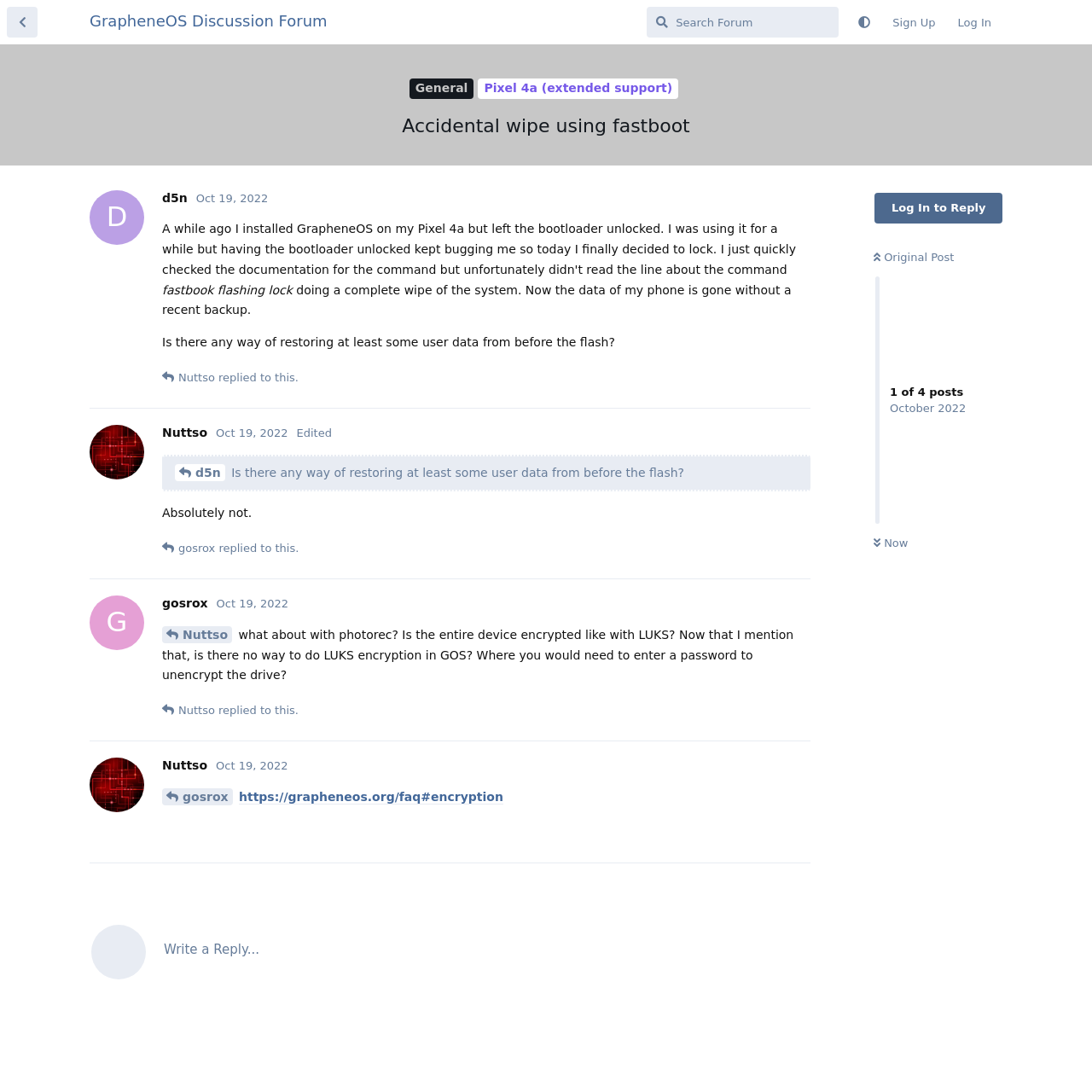What is the date of the original post?
Carefully analyze the image and provide a detailed answer to the question.

I looked at the top of the webpage and found the text 'October 2022', which indicates the date of the original post.